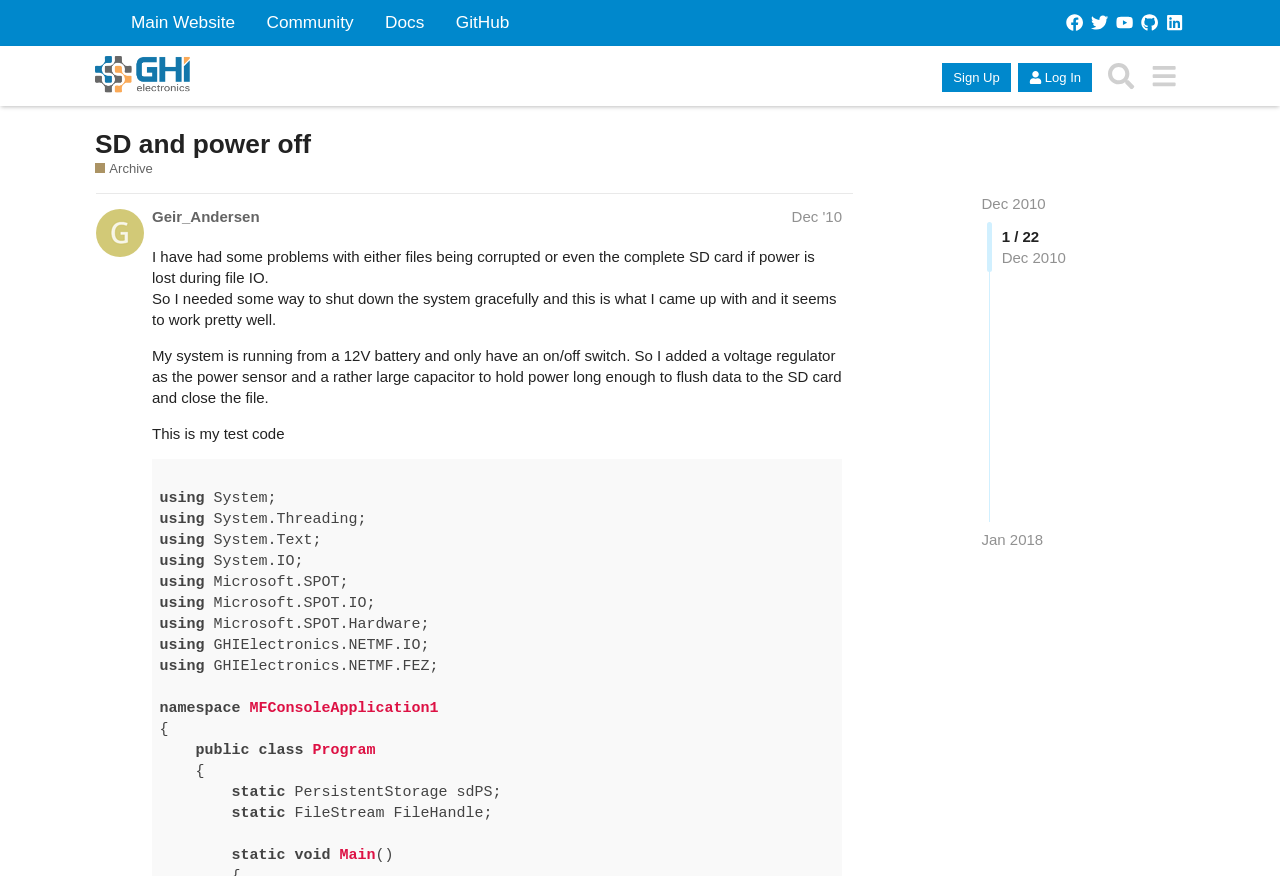Please specify the bounding box coordinates for the clickable region that will help you carry out the instruction: "Click on the 'Sign Up' button".

[0.736, 0.072, 0.79, 0.105]